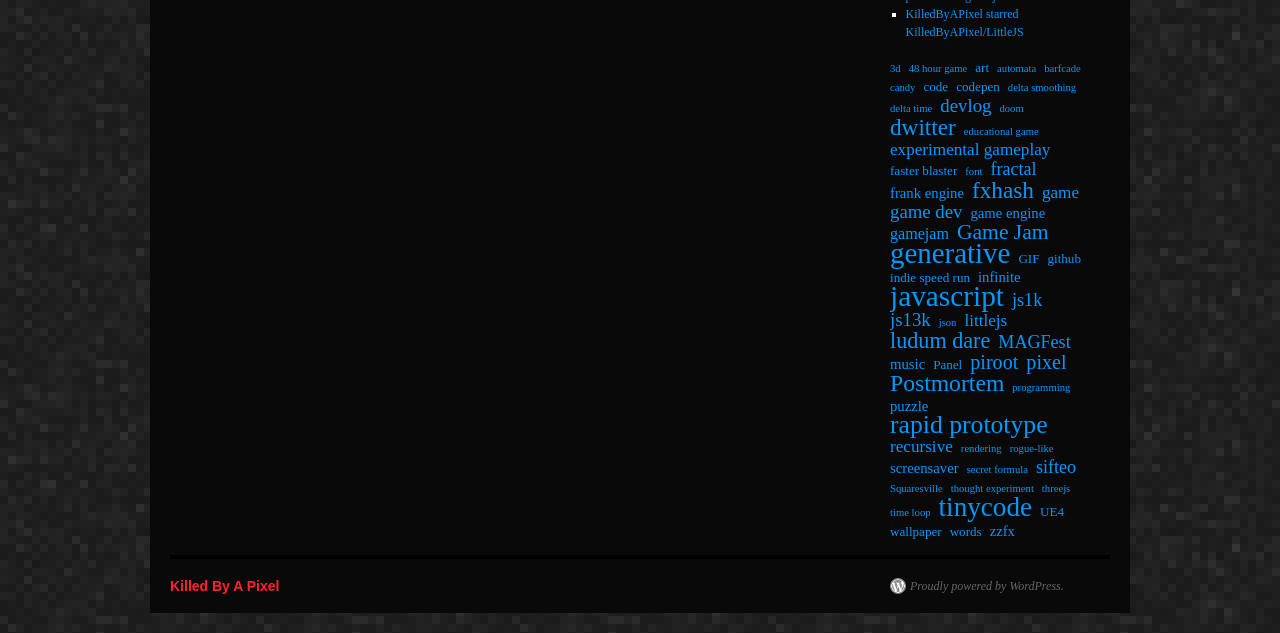Specify the bounding box coordinates of the region I need to click to perform the following instruction: "View KilledByAPixel starred KilledByAPixel/LittleJS". The coordinates must be four float numbers in the range of 0 to 1, i.e., [left, top, right, bottom].

[0.707, 0.01, 0.8, 0.061]